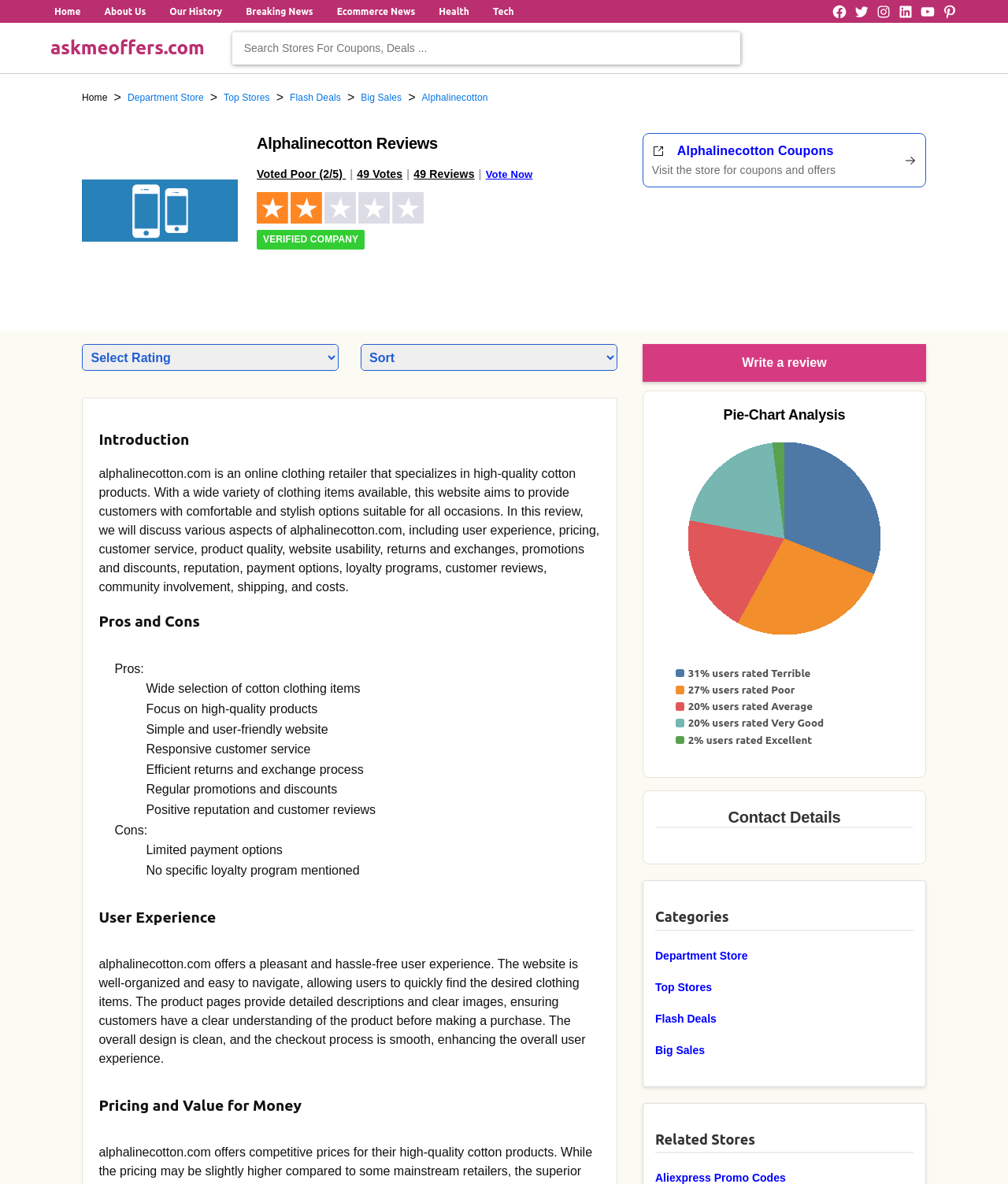Identify the bounding box coordinates of the element that should be clicked to fulfill this task: "Write a review". The coordinates should be provided as four float numbers between 0 and 1, i.e., [left, top, right, bottom].

[0.638, 0.291, 0.919, 0.323]